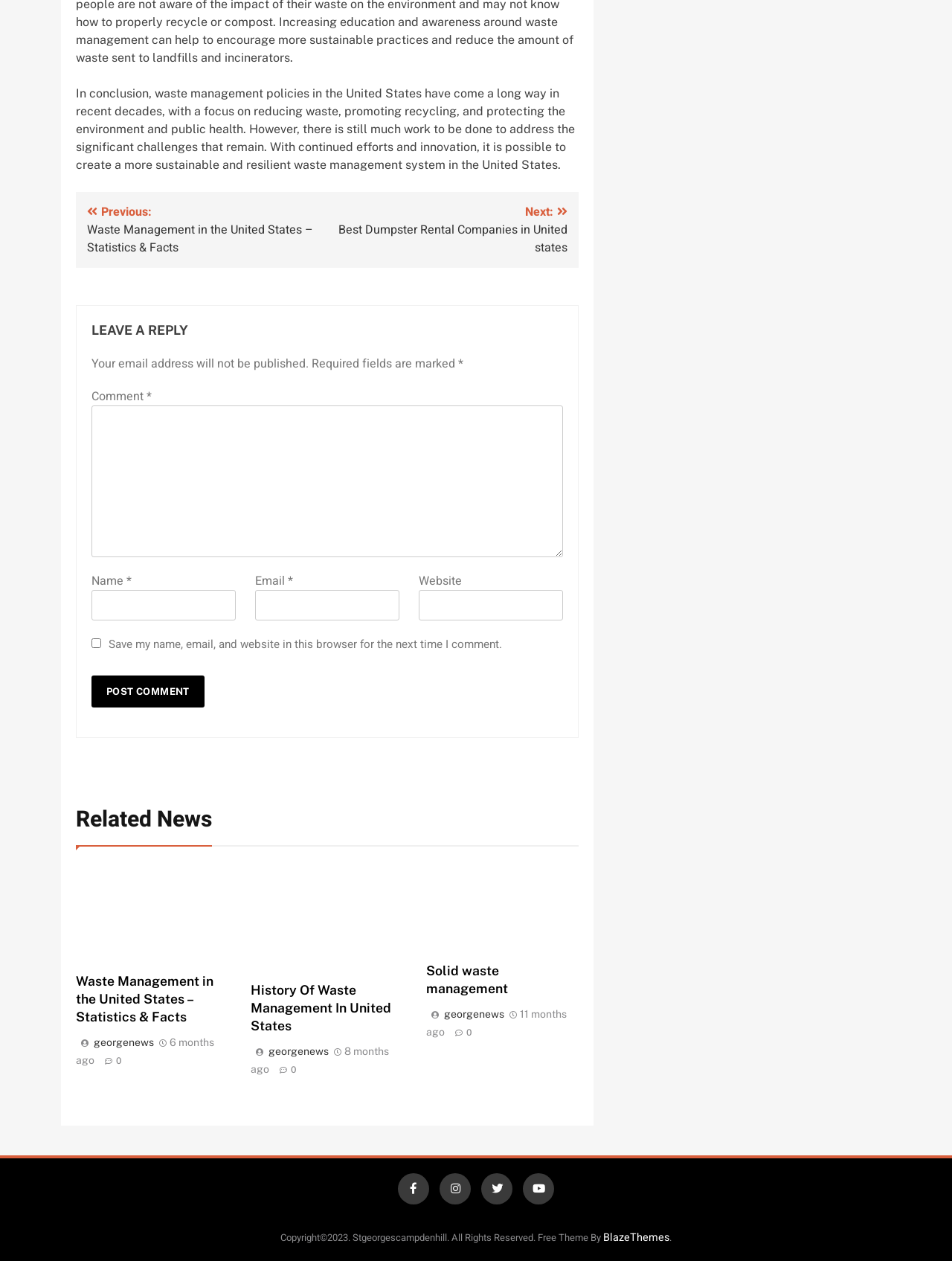Highlight the bounding box coordinates of the region I should click on to meet the following instruction: "Click next post".

[0.344, 0.161, 0.596, 0.203]